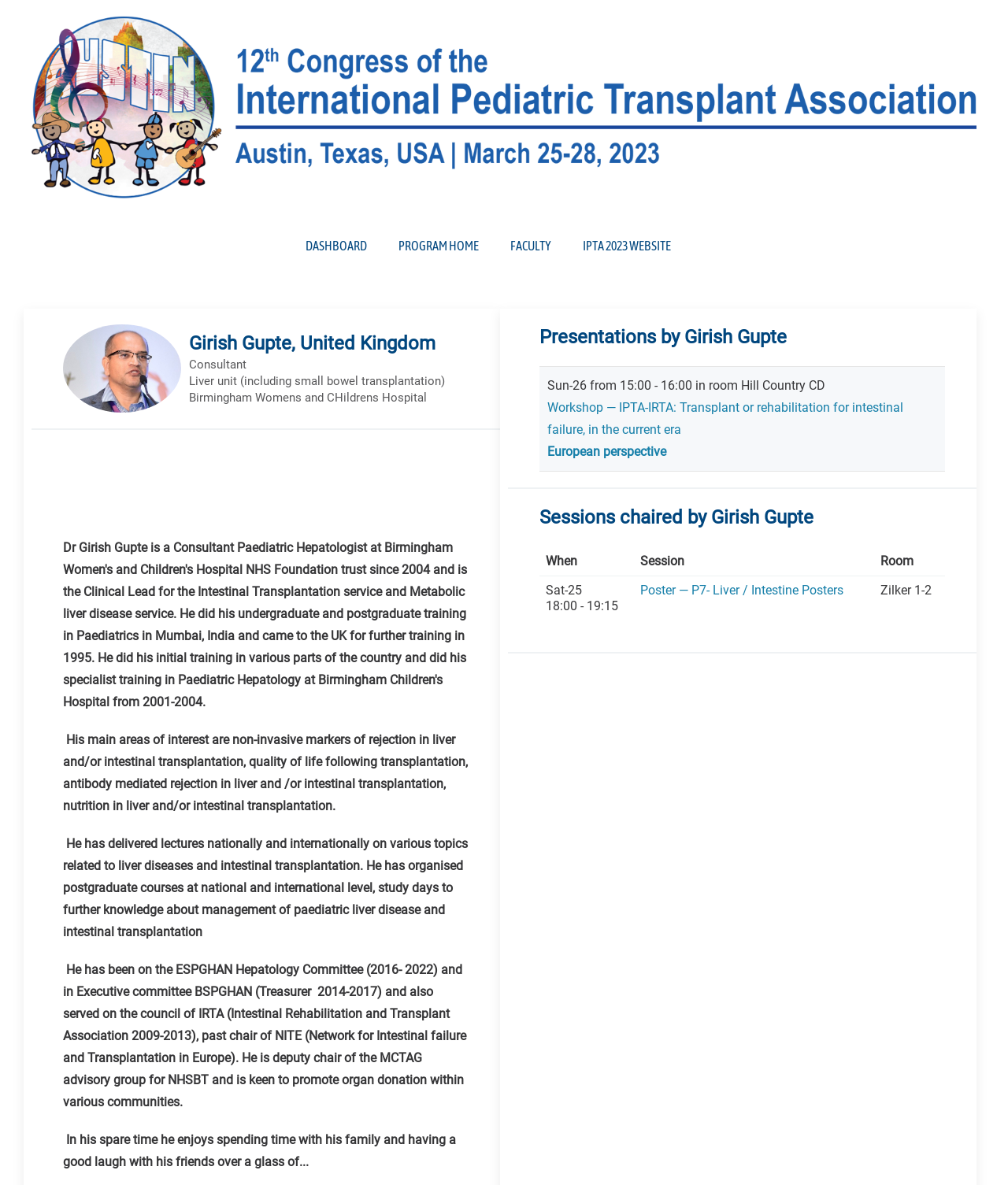Find the bounding box of the web element that fits this description: "Dashboard".

[0.288, 0.181, 0.38, 0.234]